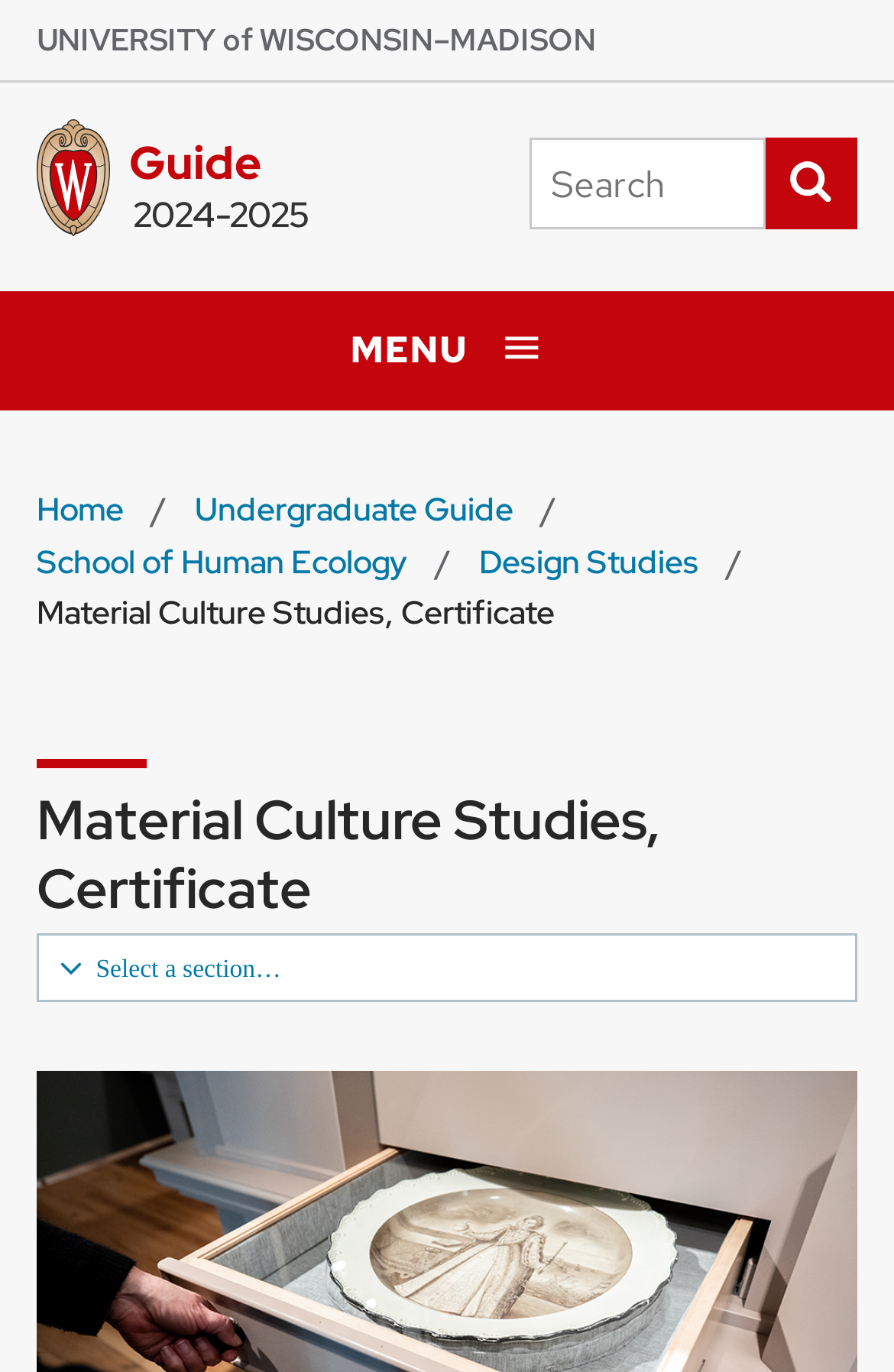Respond with a single word or phrase to the following question: What is the function of the button at the top left corner?

Open menu